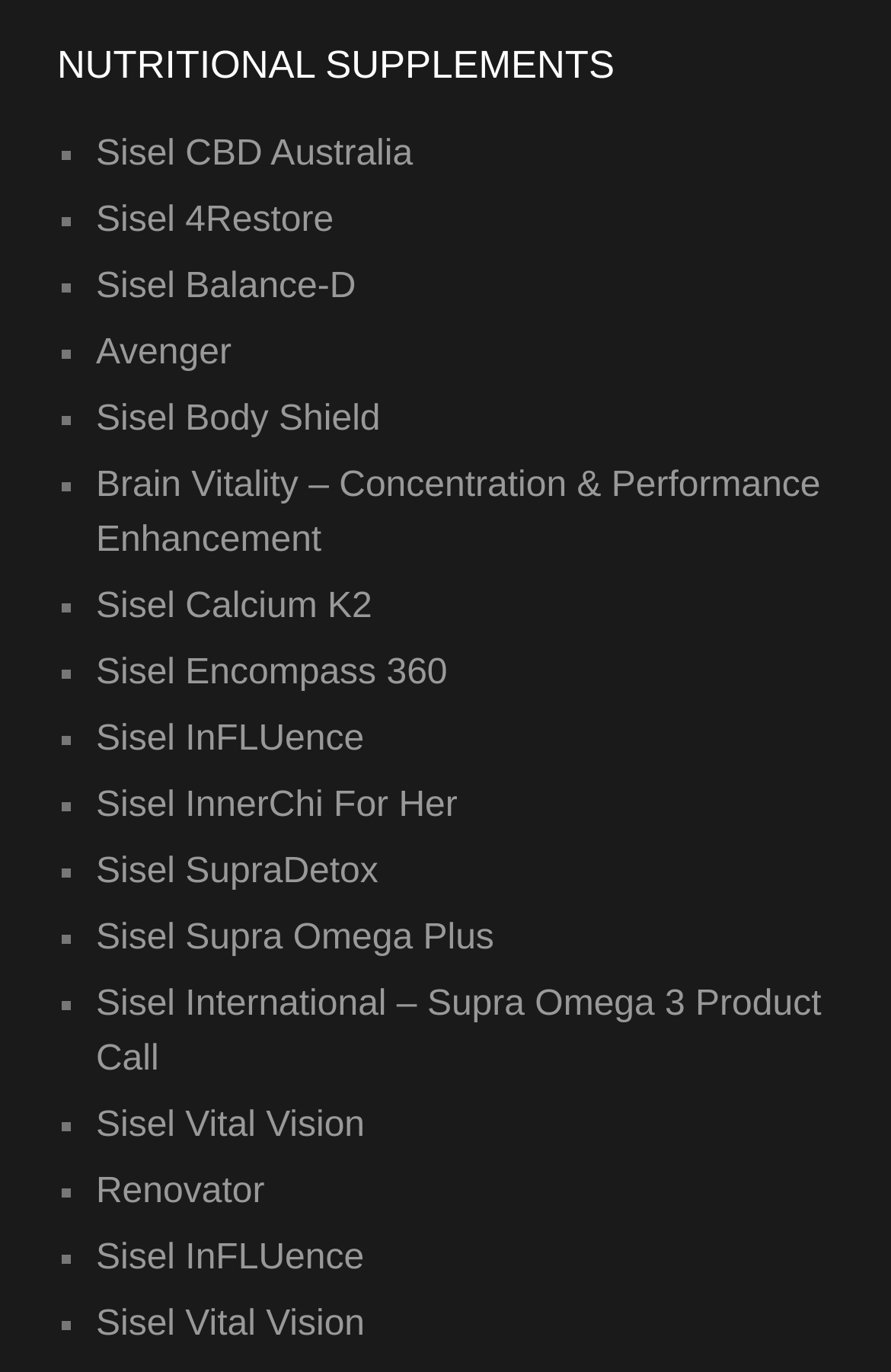Determine the bounding box coordinates of the clickable element to complete this instruction: "Click on Sisel CBD Australia". Provide the coordinates in the format of four float numbers between 0 and 1, [left, top, right, bottom].

[0.108, 0.098, 0.463, 0.126]